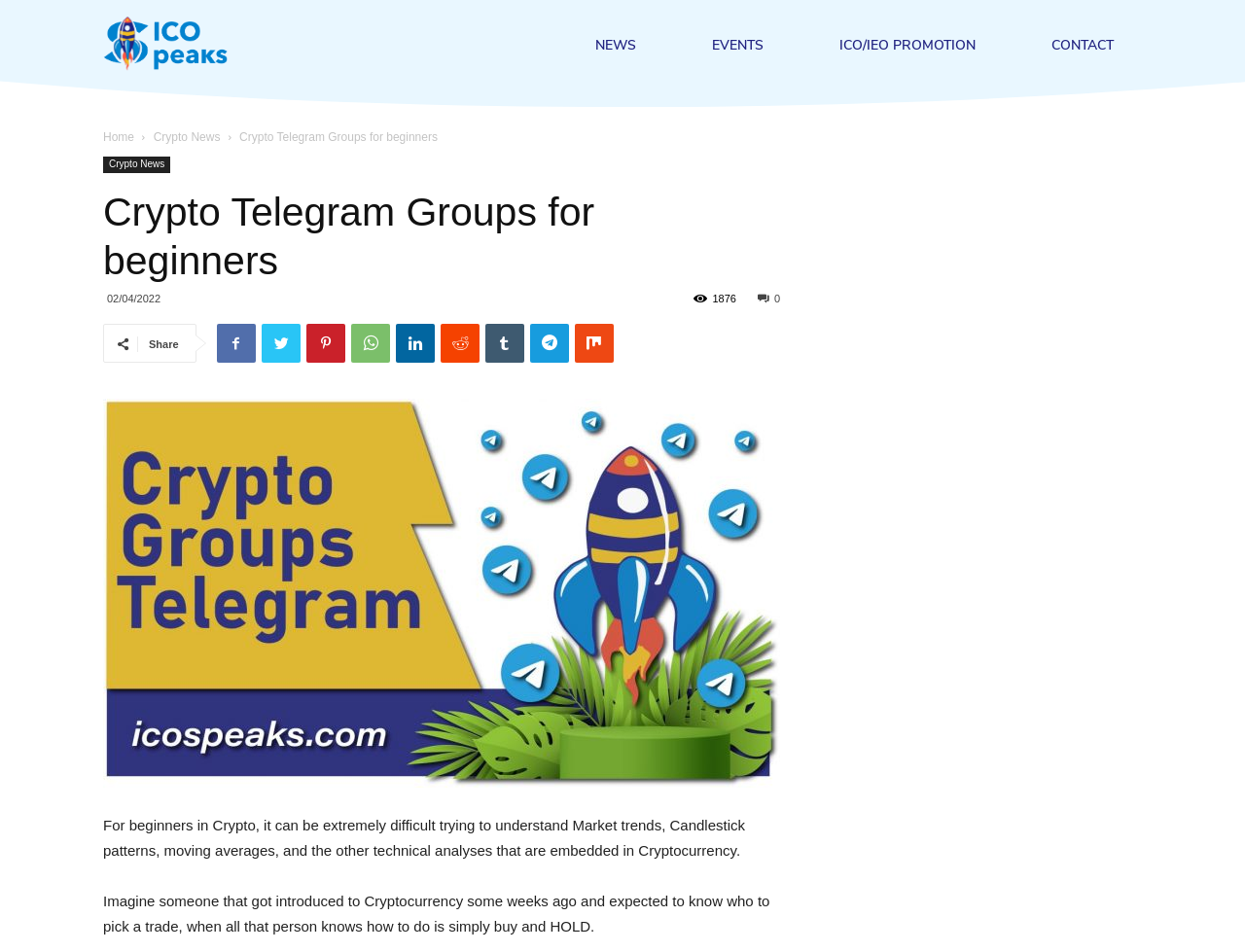How many social media links are available?
Refer to the image and respond with a one-word or short-phrase answer.

9